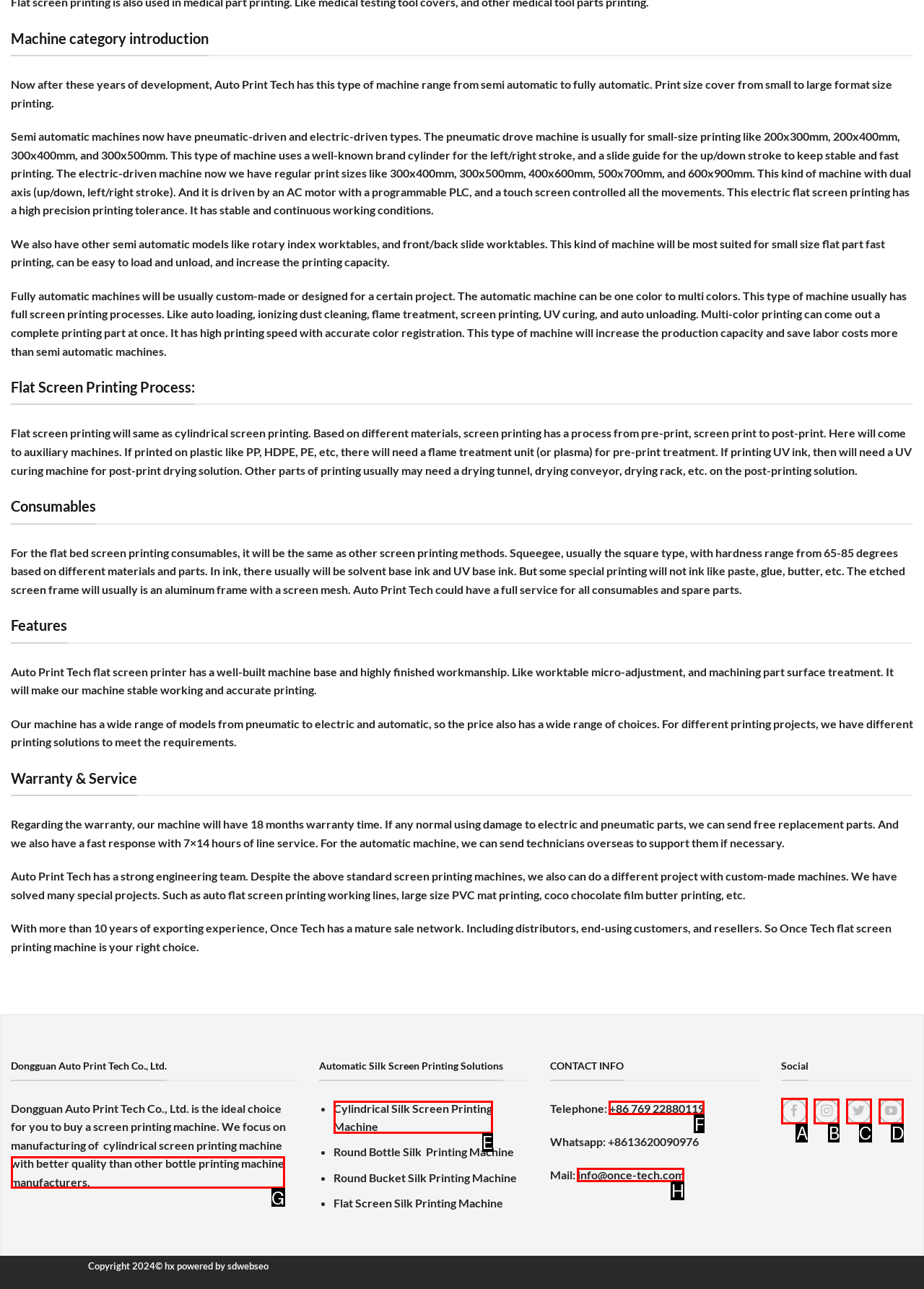Identify which HTML element should be clicked to fulfill this instruction: Follow on Facebook Reply with the correct option's letter.

A